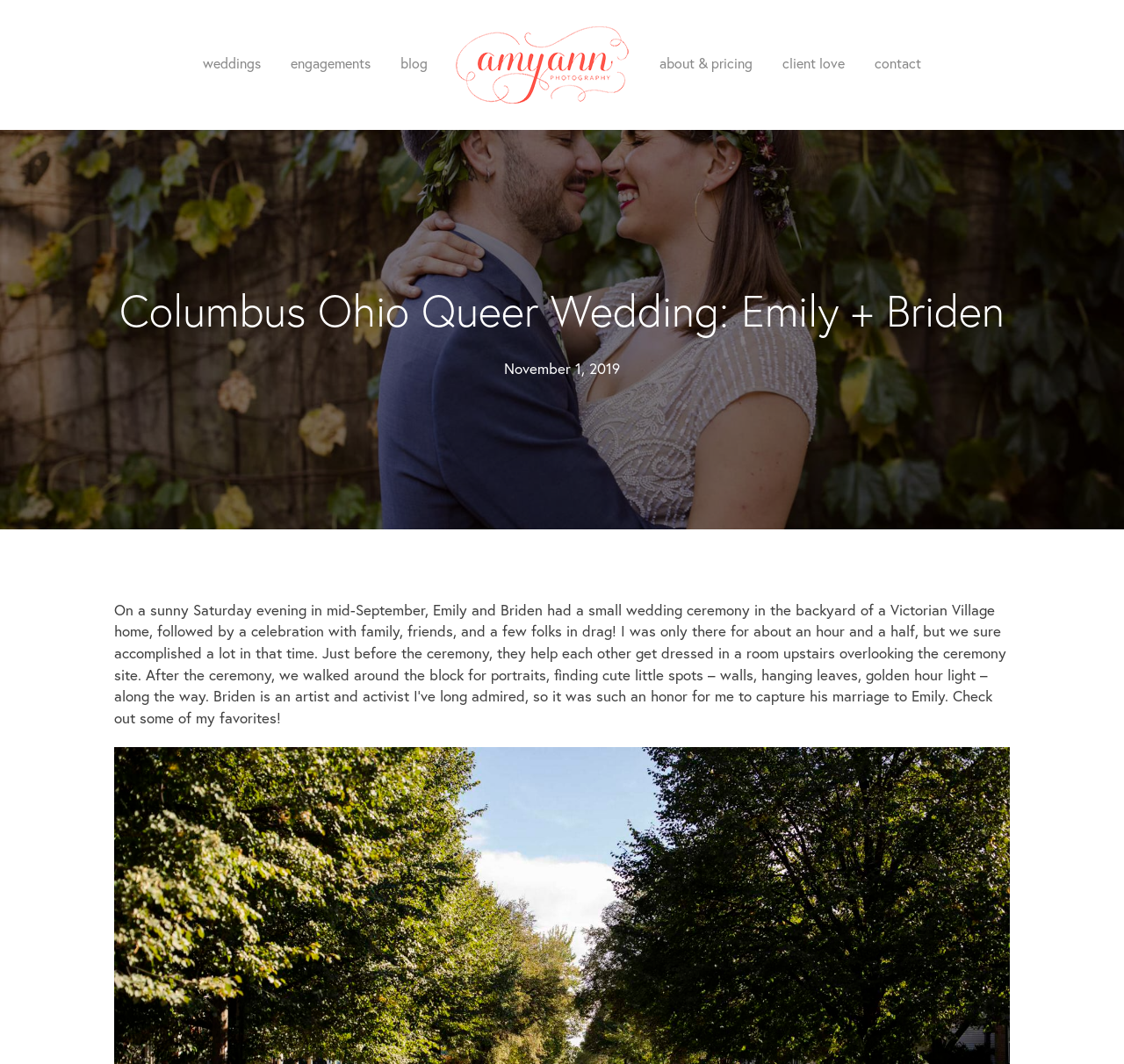Respond with a single word or phrase for the following question: 
How many links are in the navigation menu?

6